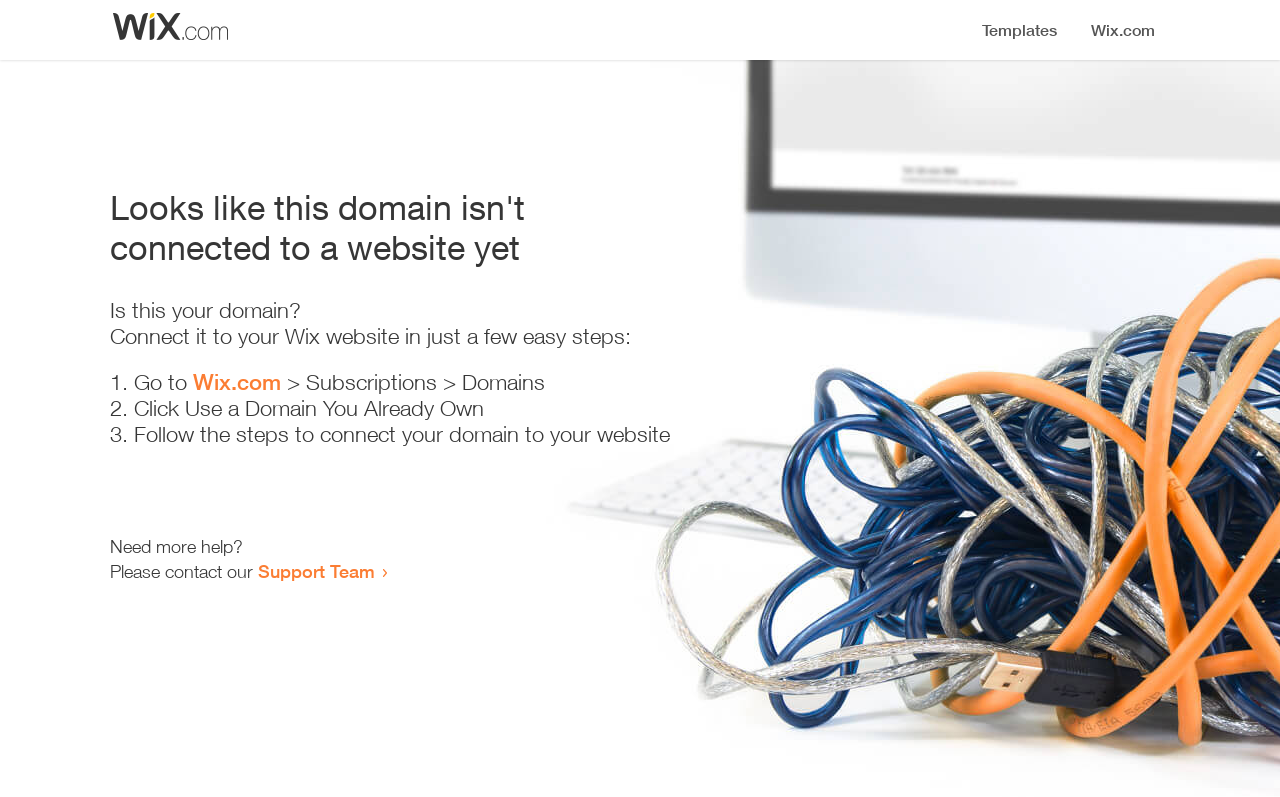Answer in one word or a short phrase: 
What is the current status of the domain?

Not connected